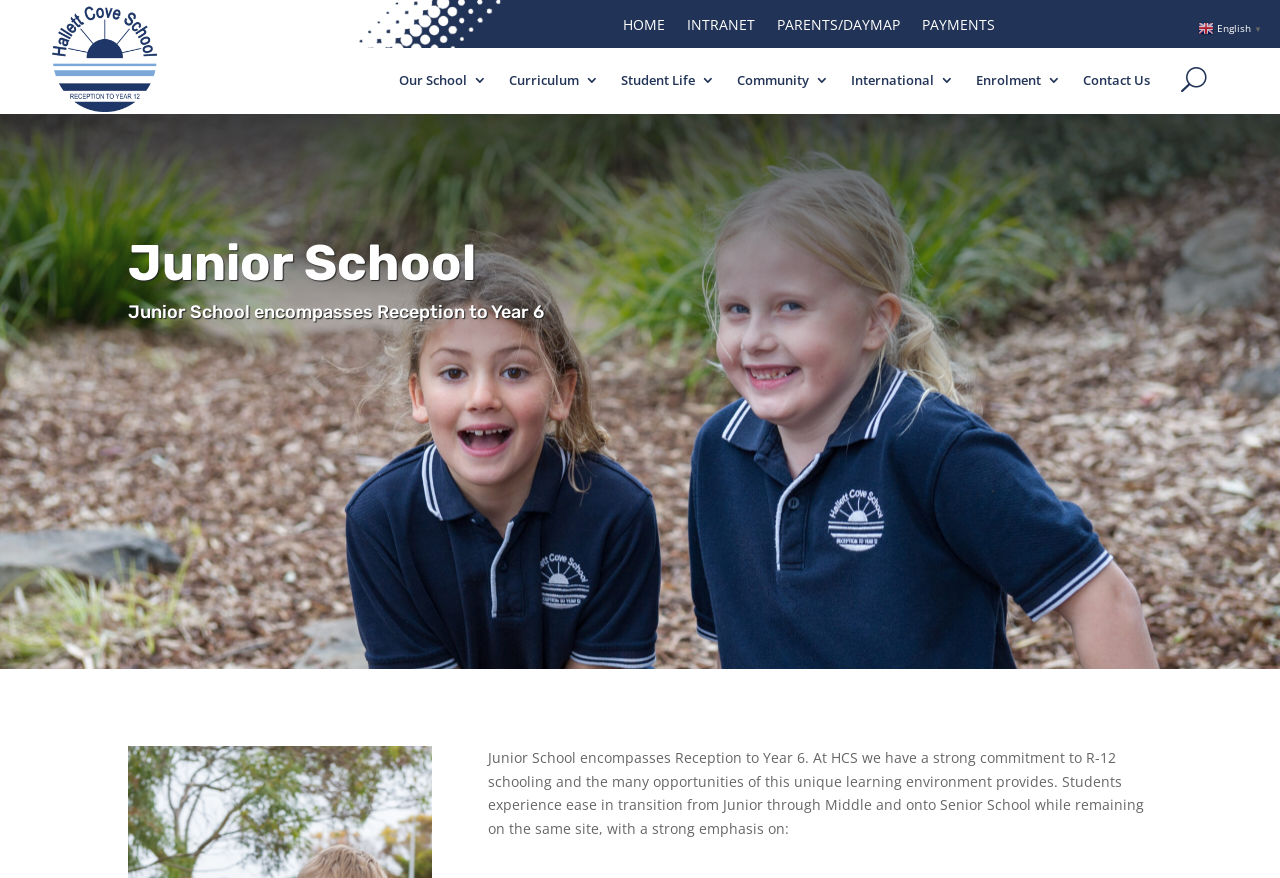Determine the bounding box coordinates for the UI element matching this description: "parent_node: Our School".

[0.907, 0.073, 0.943, 0.108]